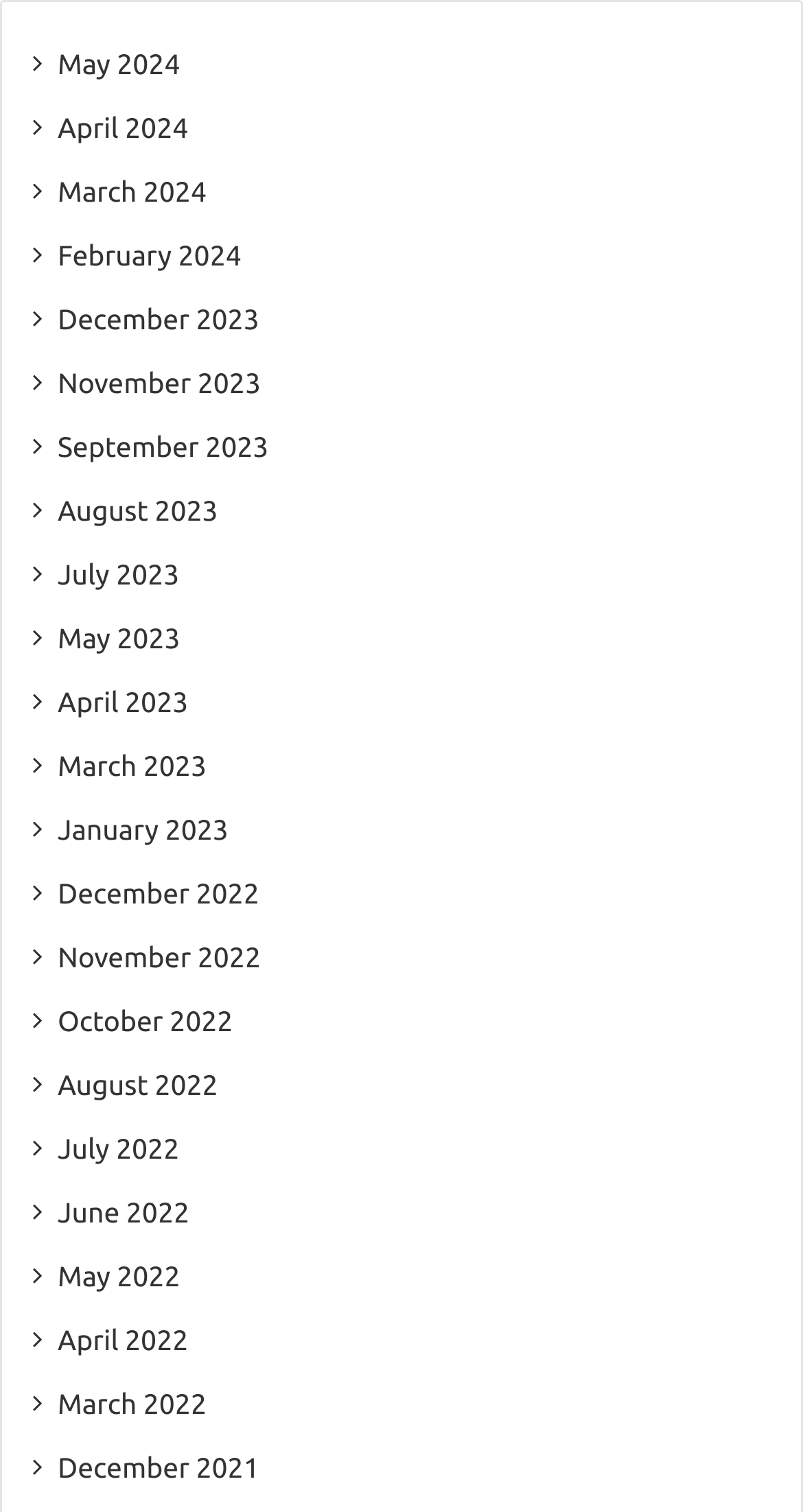What symbol is used to prefix each month?
Carefully analyze the image and provide a thorough answer to the question.

By examining the OCR text of each link, I found that each month is prefixed with the symbol '', which appears to be a calendar icon.